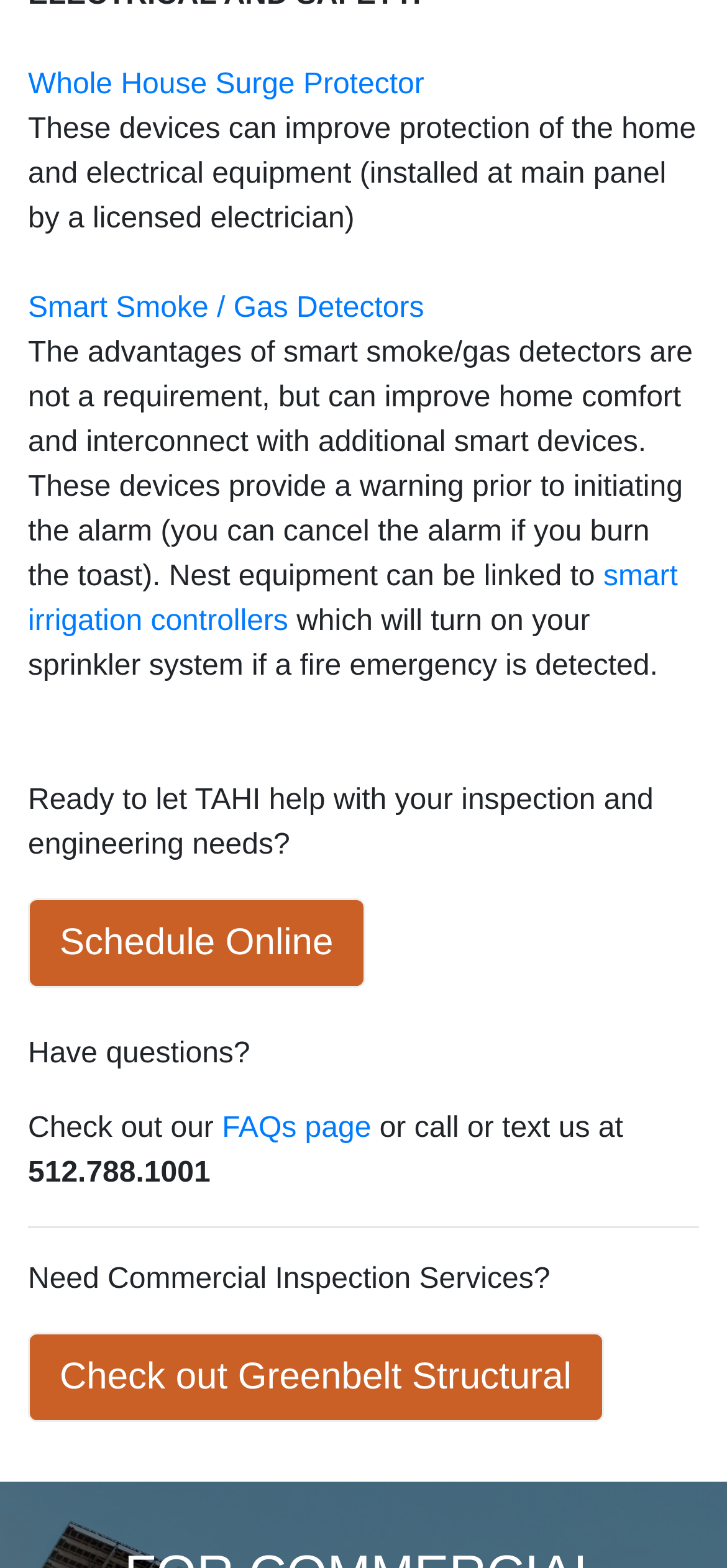Given the element description 512.788.1001, identify the bounding box coordinates for the UI element on the webpage screenshot. The format should be (top-left x, top-left y, bottom-right x, bottom-right y), with values between 0 and 1.

[0.038, 0.738, 0.289, 0.758]